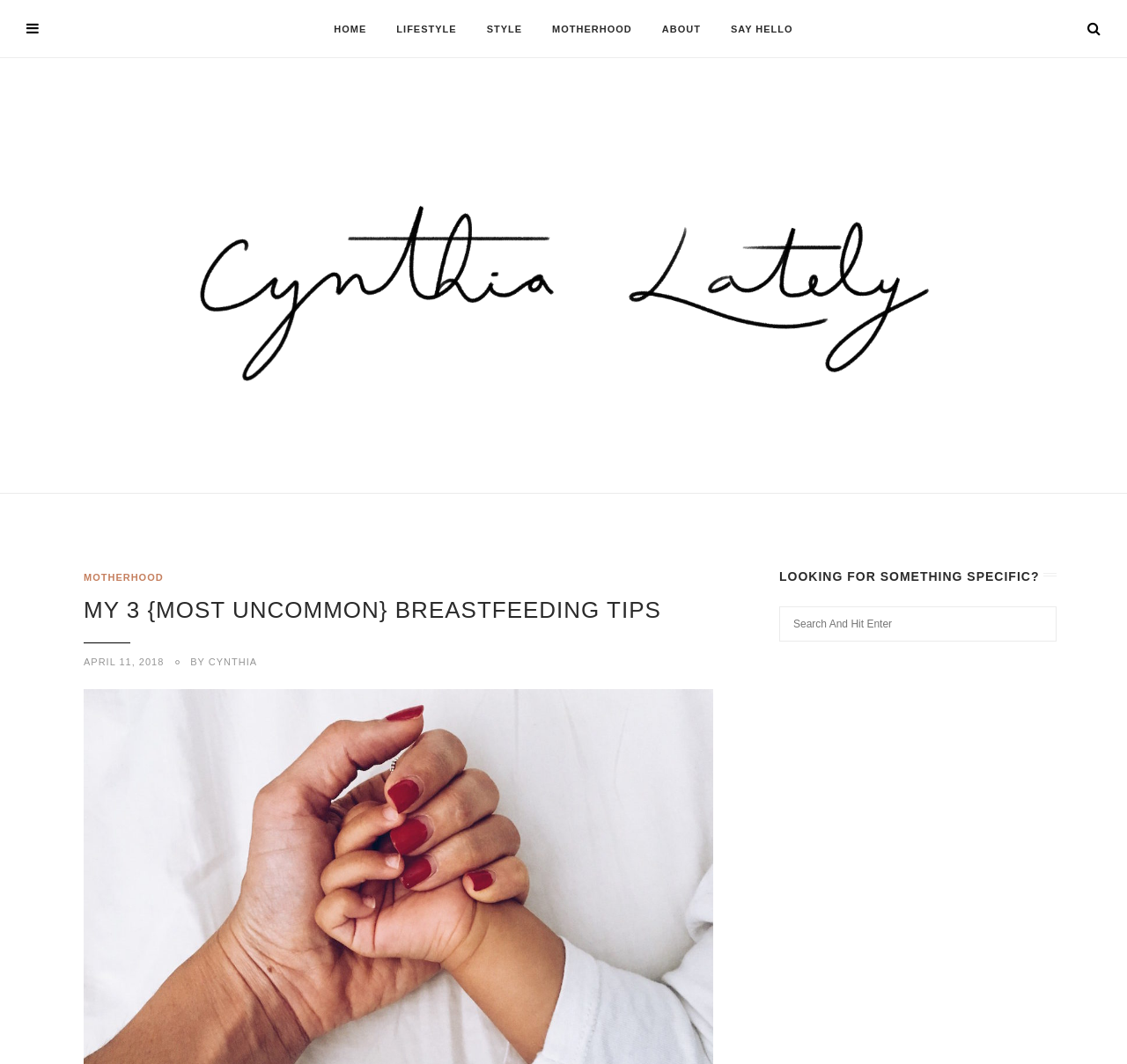Given the description of a UI element: "Home", identify the bounding box coordinates of the matching element in the webpage screenshot.

[0.285, 0.0, 0.337, 0.049]